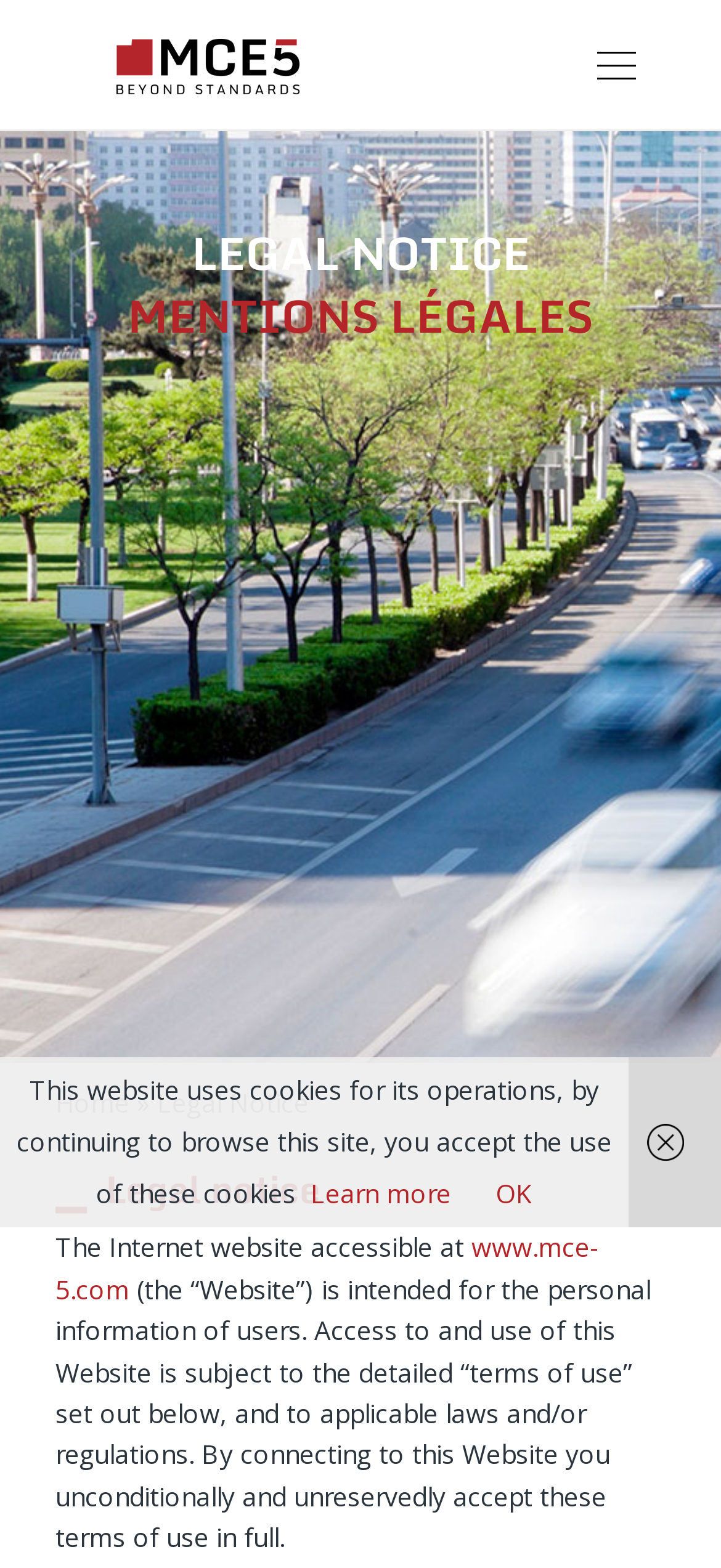What is the condition for accessing this website?
Please craft a detailed and exhaustive response to the question.

According to the webpage, 'Access to and use of this Website is subject to the detailed “terms of use” set out below, and to applicable laws and/or regulations.' This means that users must accept the terms of use to access and use the website.